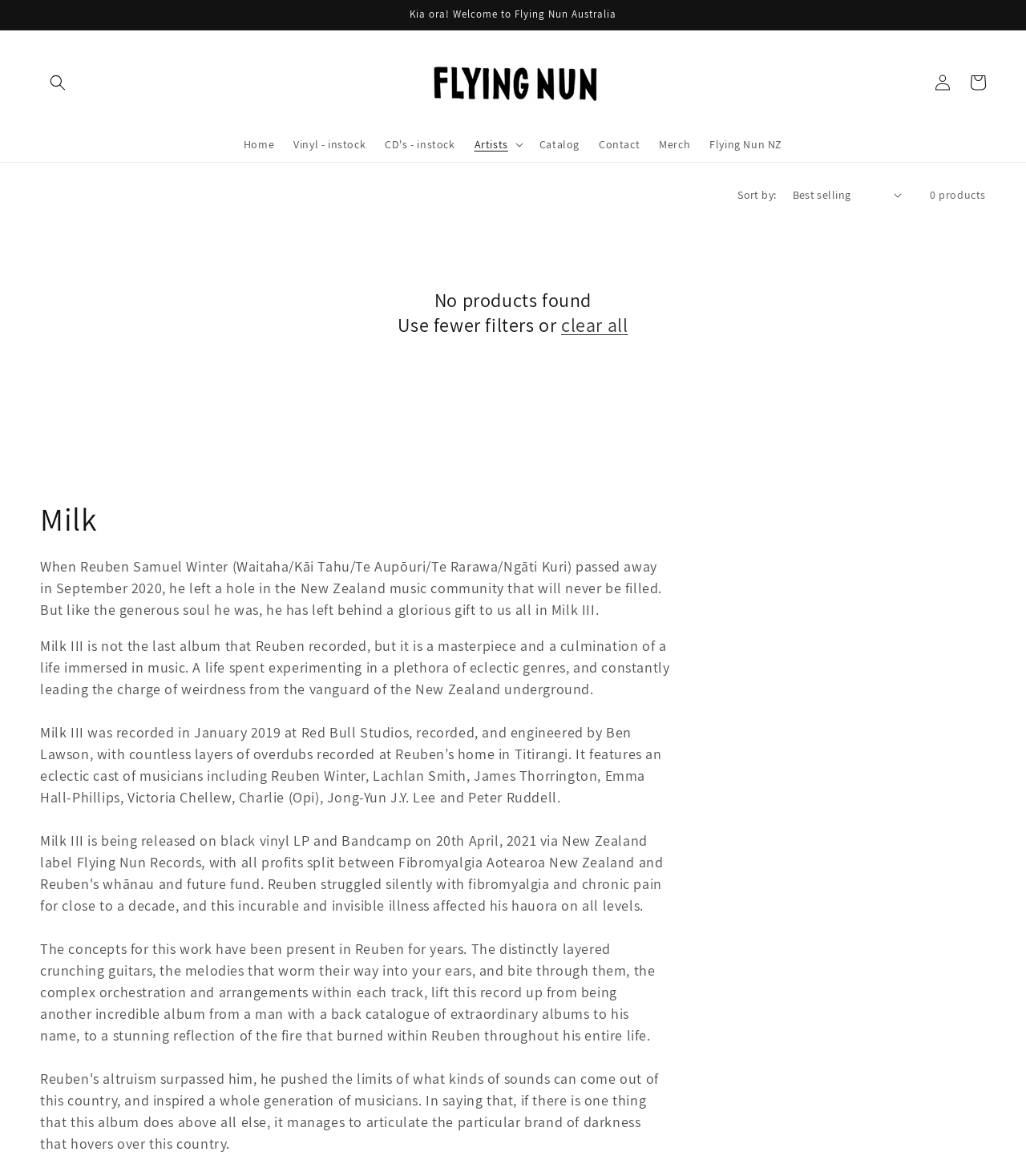Given the description "Flying Nun NZ", provide the bounding box coordinates of the corresponding UI element.

[0.682, 0.109, 0.772, 0.137]